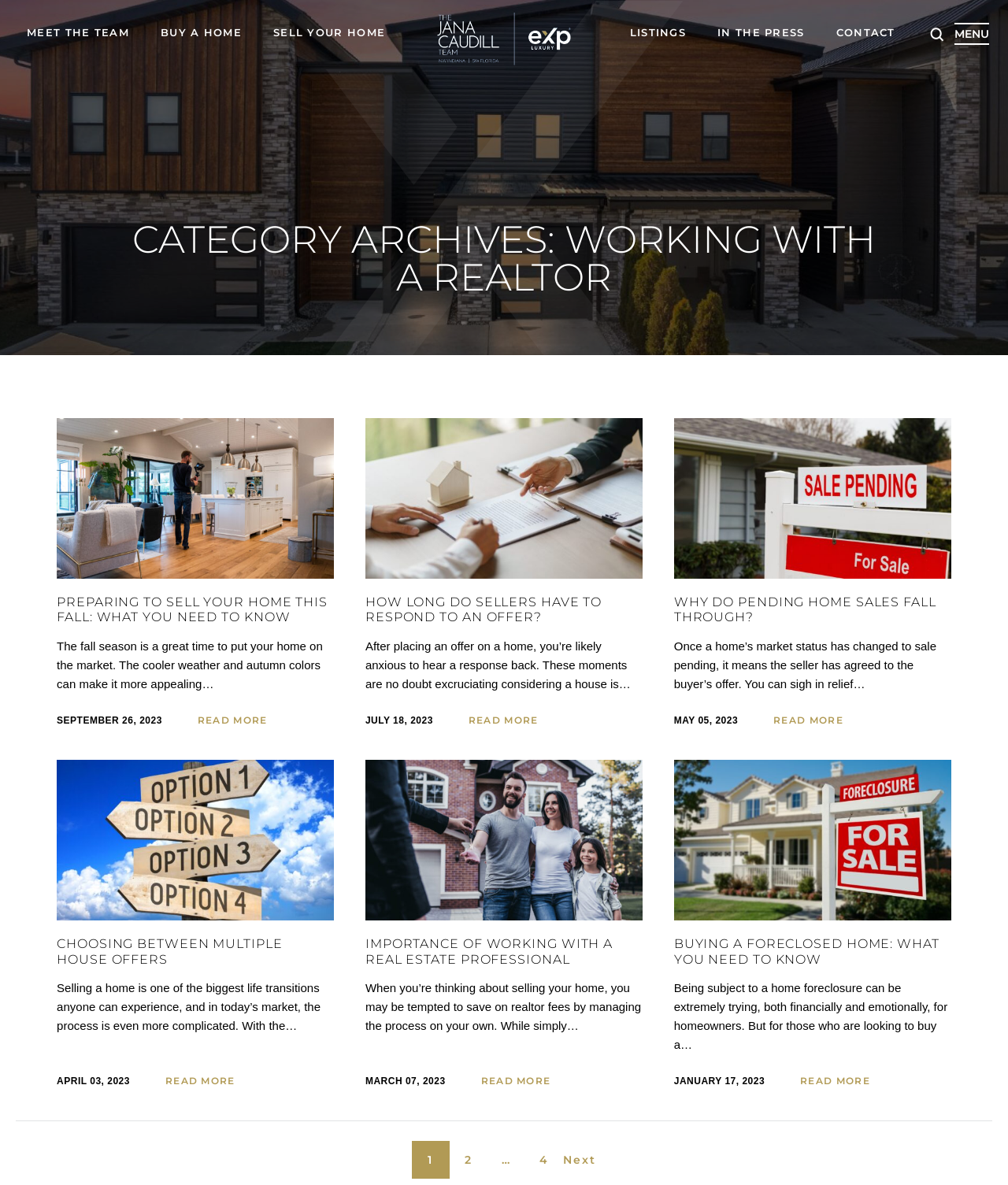Please locate and generate the primary heading on this webpage.

CATEGORY ARCHIVES: WORKING WITH A REALTOR